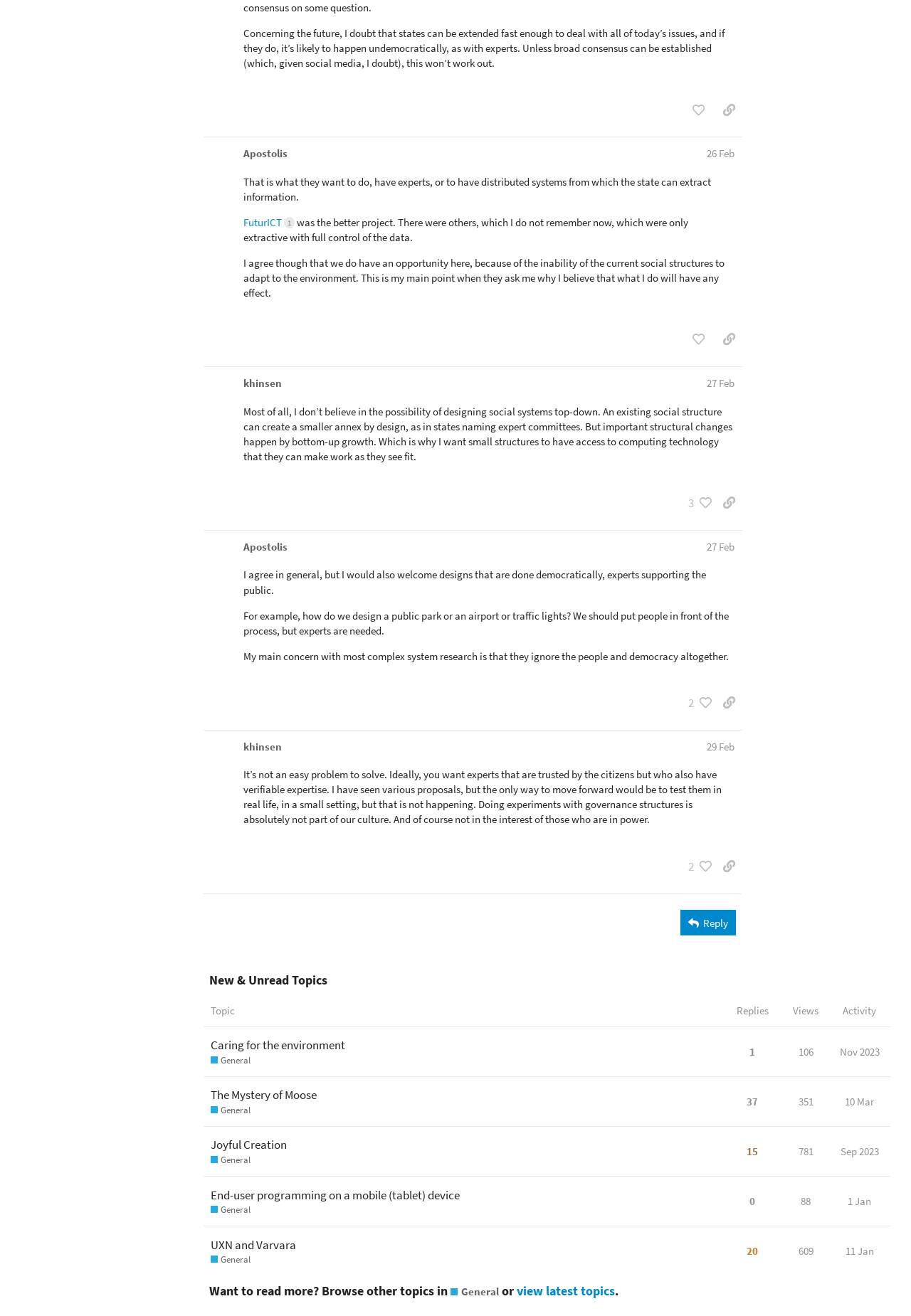Show the bounding box coordinates for the HTML element described as: "Reply".

[0.747, 0.691, 0.808, 0.711]